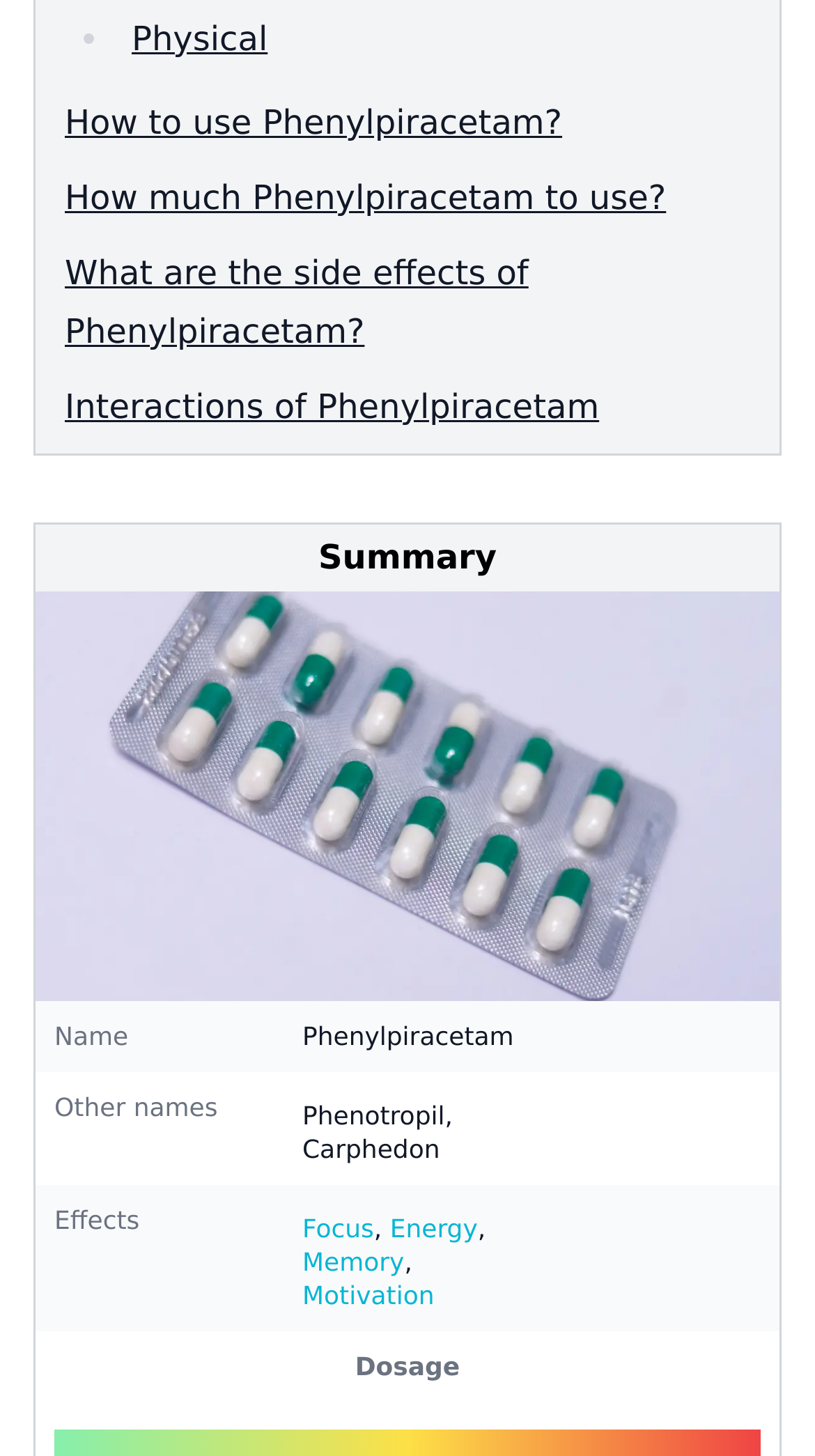Given the webpage screenshot and the description, determine the bounding box coordinates (top-left x, top-left y, bottom-right x, bottom-right y) that define the location of the UI element matching this description: Memory

[0.371, 0.857, 0.496, 0.877]